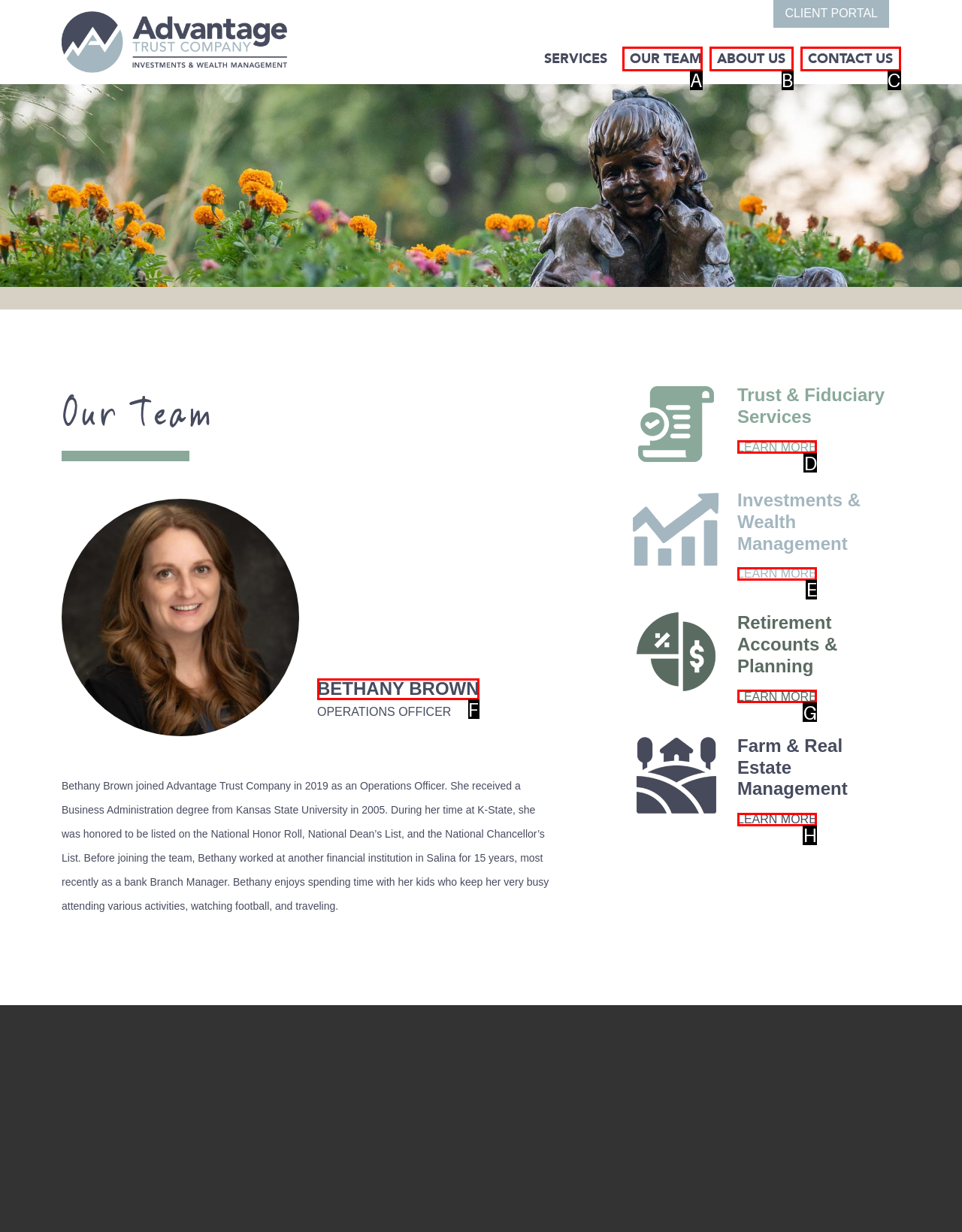Select the letter of the option that should be clicked to achieve the specified task: view BETHANY BROWN's profile. Respond with just the letter.

F